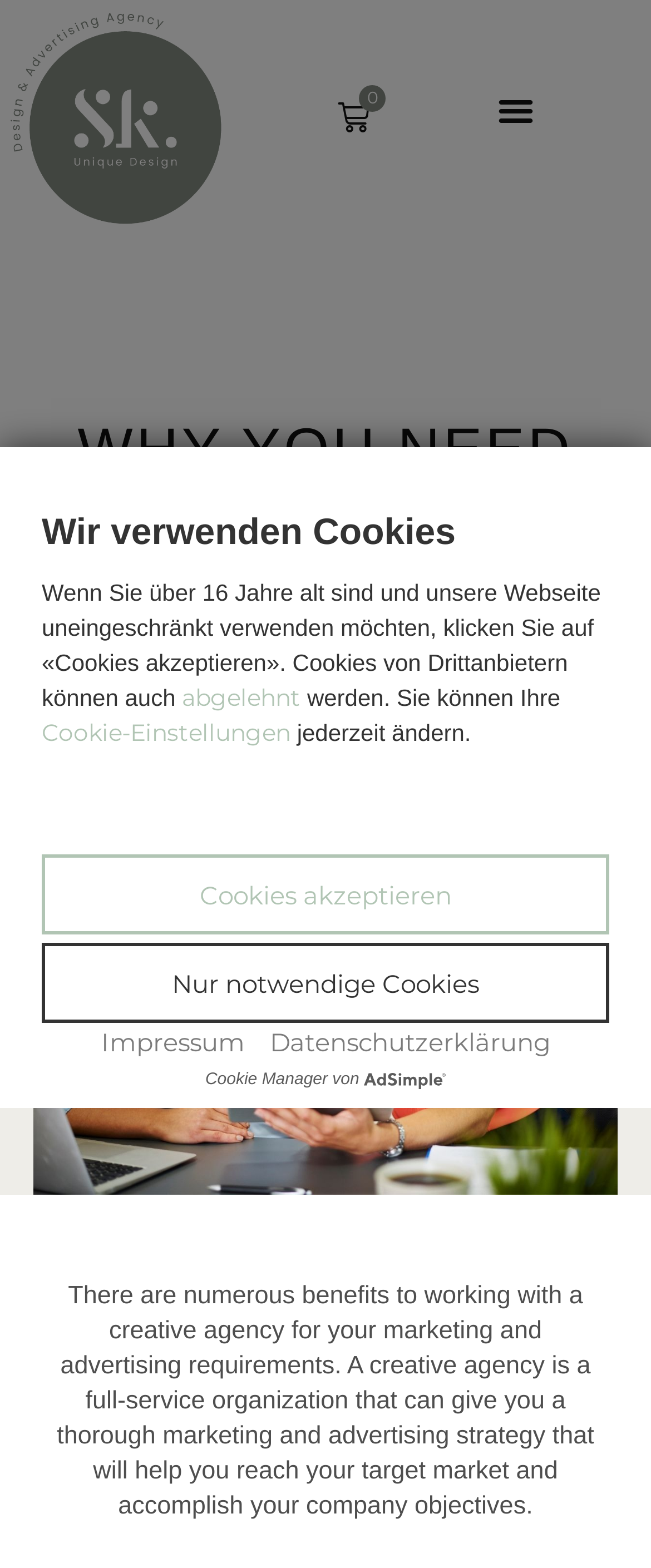Determine the bounding box coordinates of the target area to click to execute the following instruction: "Click the menu toggle button."

[0.75, 0.053, 0.835, 0.088]